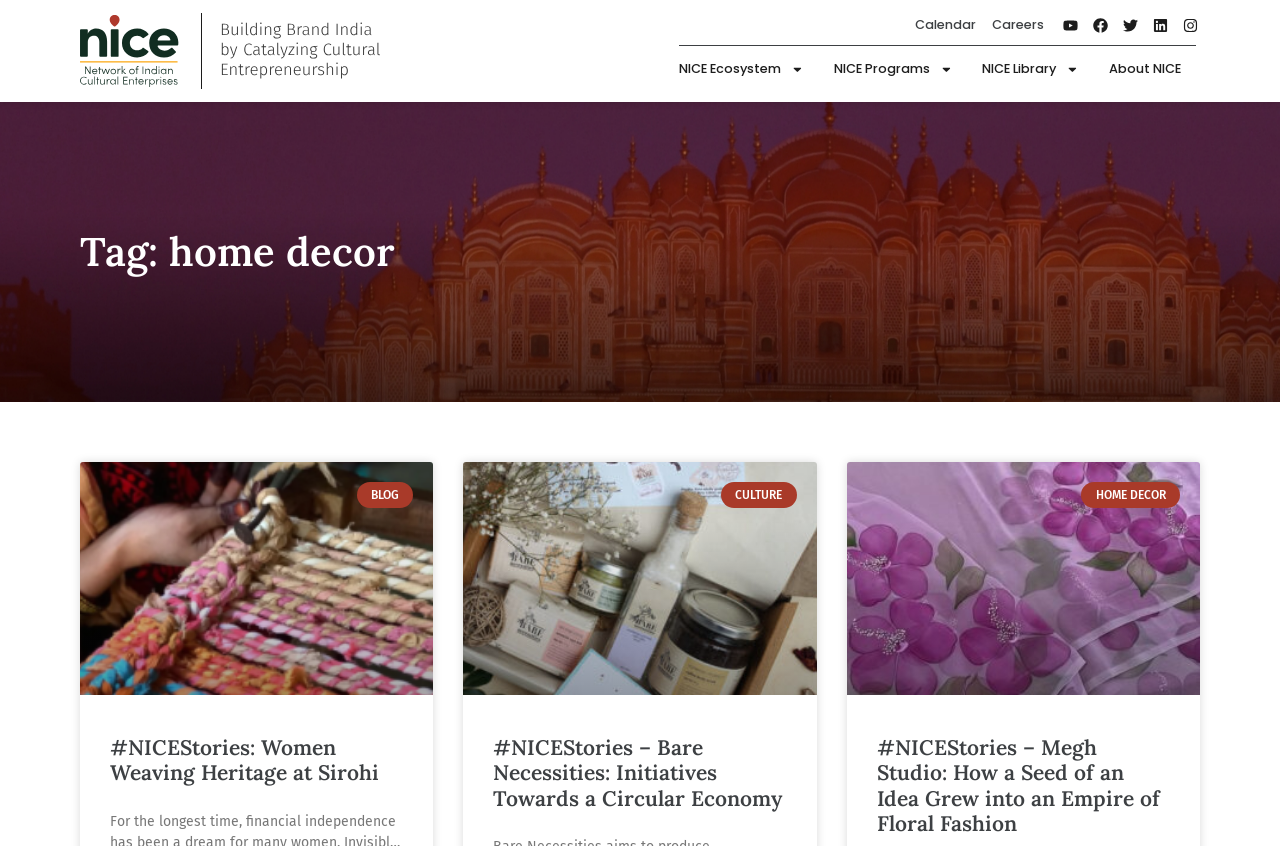Please identify the bounding box coordinates of the clickable region that I should interact with to perform the following instruction: "Explore NICE Library". The coordinates should be expressed as four float numbers between 0 and 1, i.e., [left, top, right, bottom].

[0.767, 0.054, 0.843, 0.109]